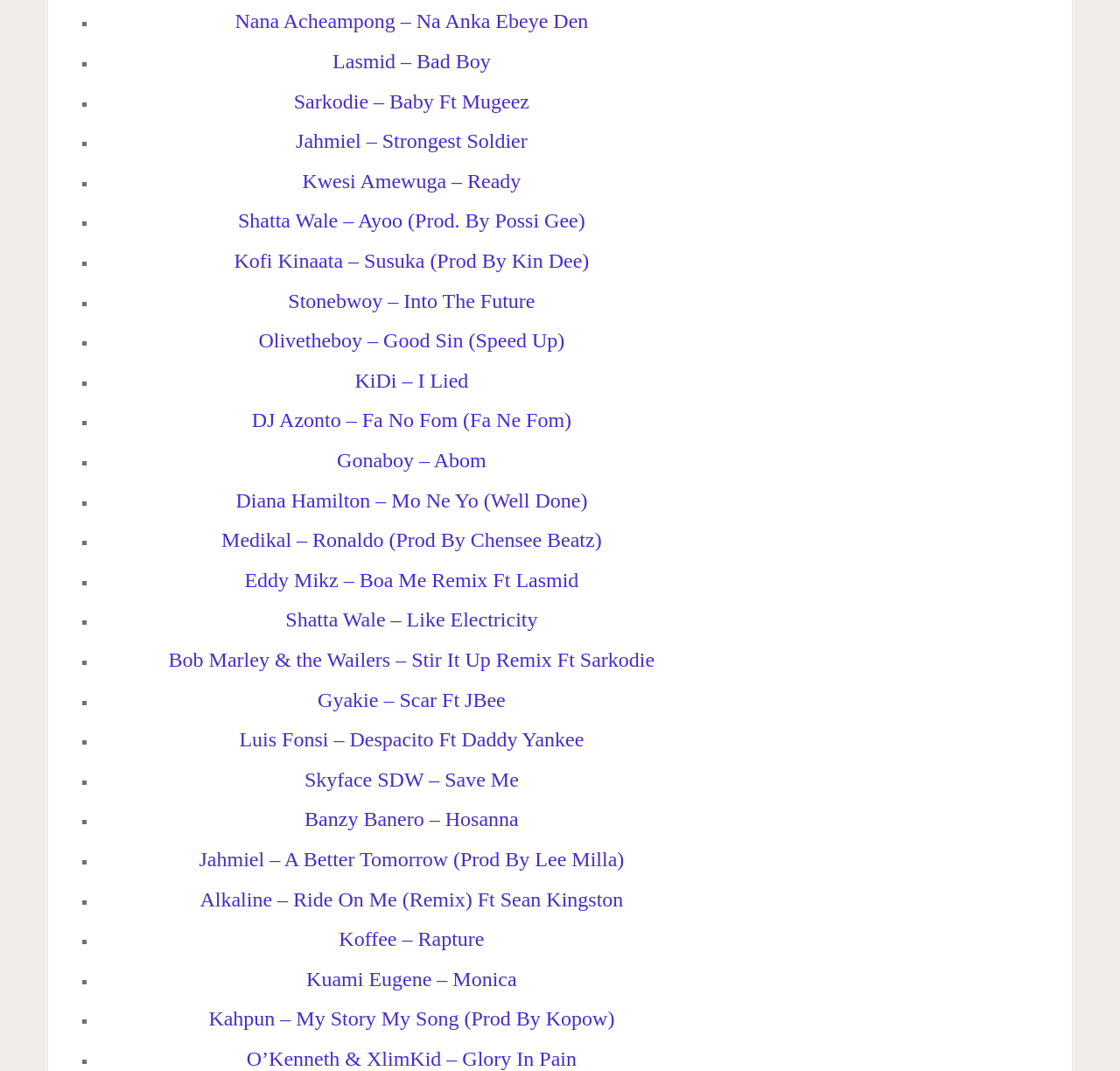What is the bounding box coordinate of the region that describes the song 'Into The Future'?
Based on the image content, provide your answer in one word or a short phrase.

[0.086, 0.268, 0.649, 0.295]